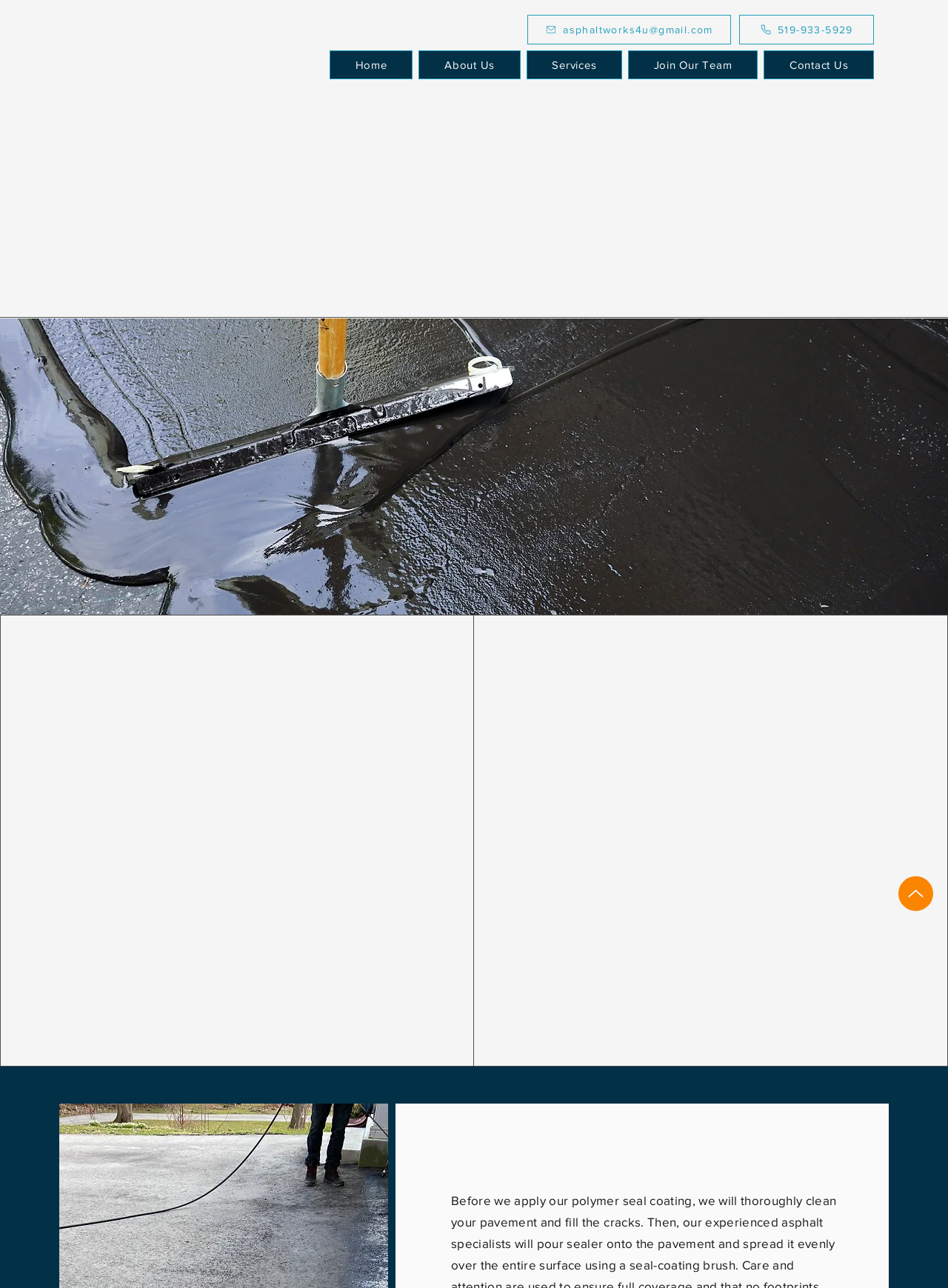What is the purpose of seal coating?
Please provide a single word or phrase as your answer based on the screenshot.

To enhance pavement longevity